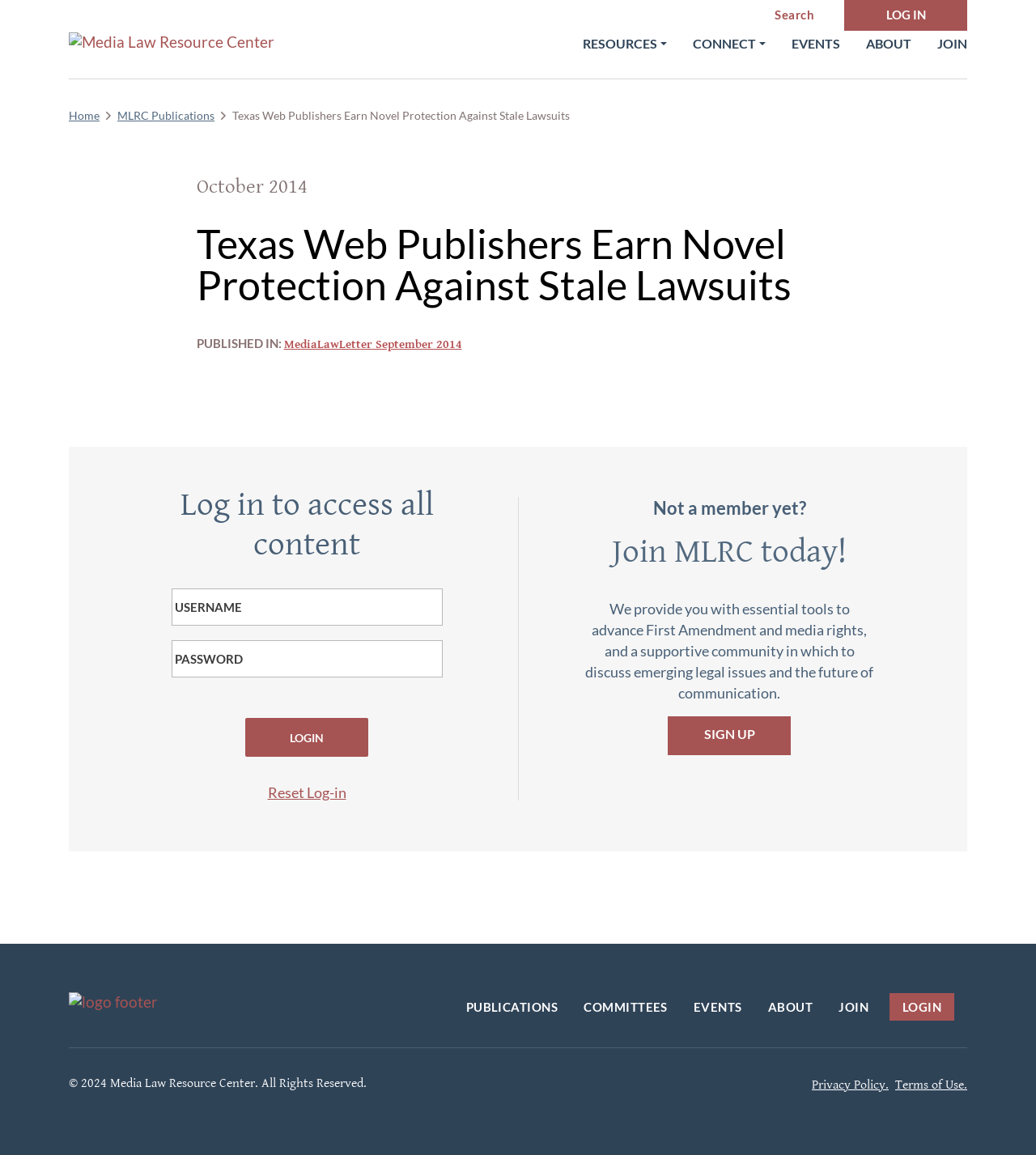Pinpoint the bounding box coordinates of the clickable area necessary to execute the following instruction: "Reset login credentials". The coordinates should be given as four float numbers between 0 and 1, namely [left, top, right, bottom].

[0.258, 0.669, 0.334, 0.704]